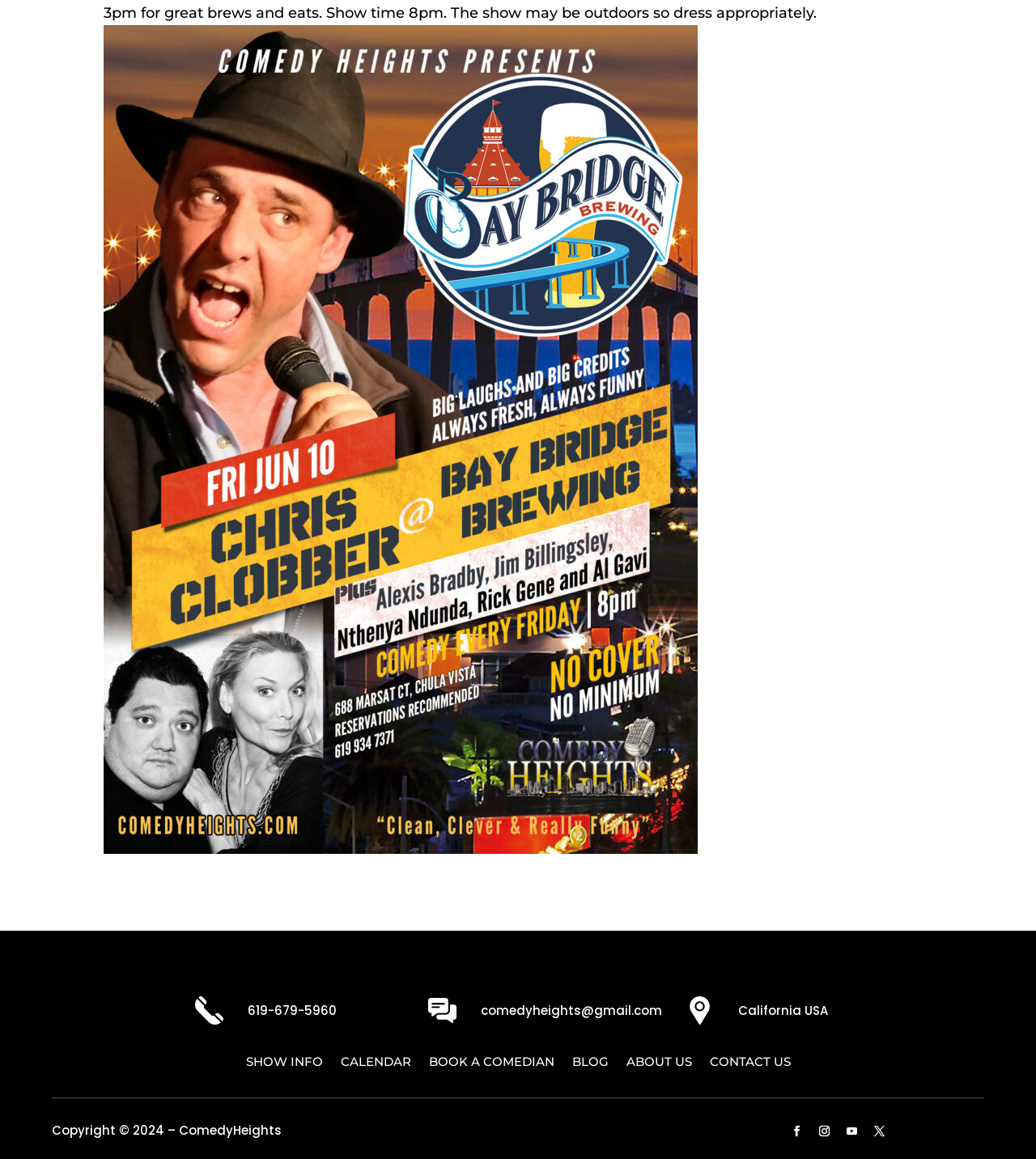Using the provided element description "Show Info", determine the bounding box coordinates of the UI element.

[0.237, 0.911, 0.311, 0.926]